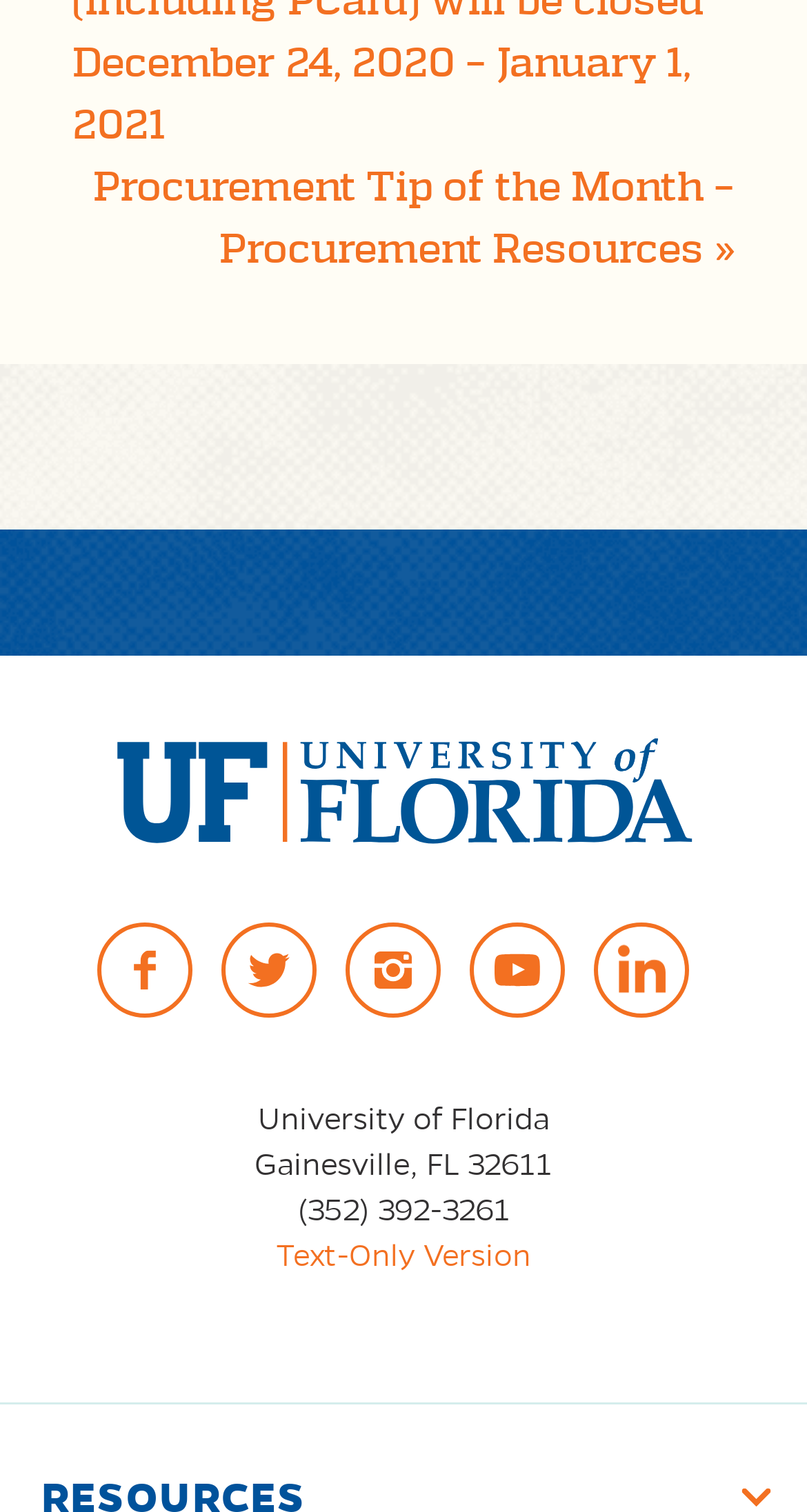How many social media links are present?
Using the image, give a concise answer in the form of a single word or short phrase.

5